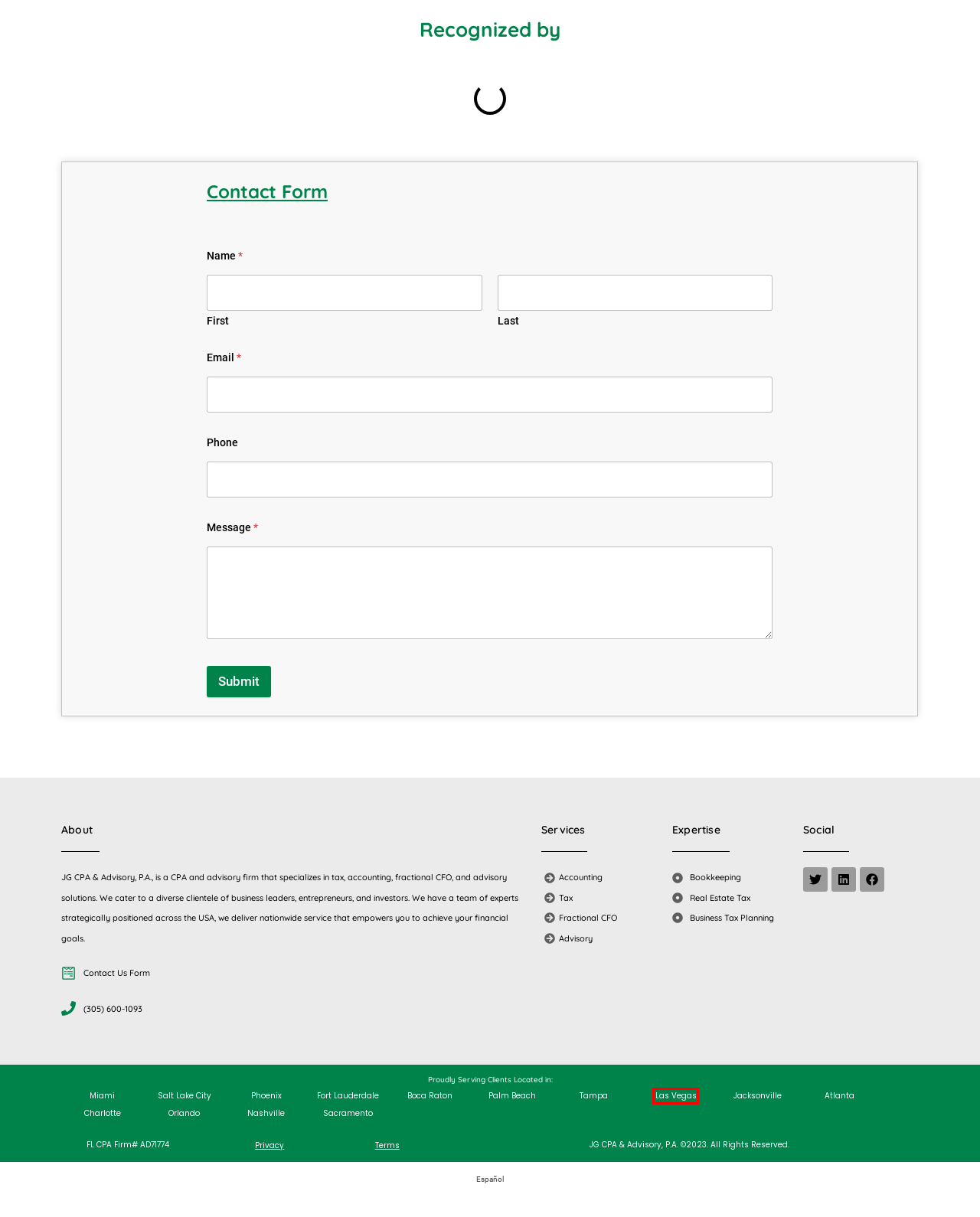Look at the given screenshot of a webpage with a red rectangle bounding box around a UI element. Pick the description that best matches the new webpage after clicking the element highlighted. The descriptions are:
A. Phoenix CPA Services | Tax & Accounting expert solutions for local Phoenix, AZ
B. Top Fort Lauderdale CPA Services | Tax & Accounting
C. Póngase en contacto con nosotros
D. Orlando CPA Services | Tax & Accounting expert solutions for local Orlando, FL
E. Las Vegas CPA Services | Tax & Accounting expert solutions for local Las Vegas, NV
F. Privacy Policy
G. Palm Beach CPA Services | Tax & Accounting expert solutions for local Palm Beach, FL
H. Jacksonville CPA Services | Tax & Accounting expert solutions for local Jacksonville, FL

E